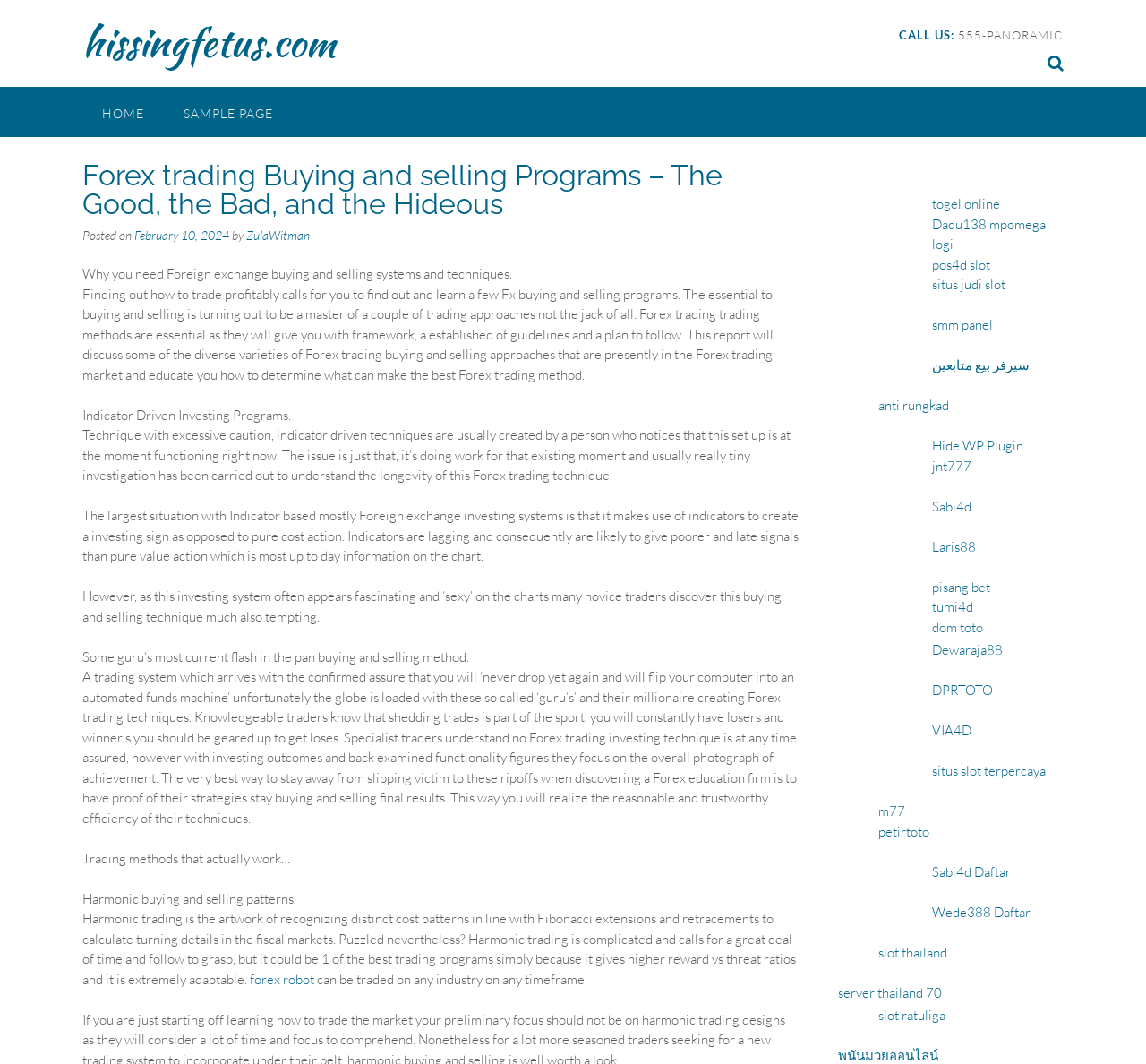Provide the bounding box coordinates of the area you need to click to execute the following instruction: "Click on 'HOME'".

[0.072, 0.081, 0.143, 0.128]